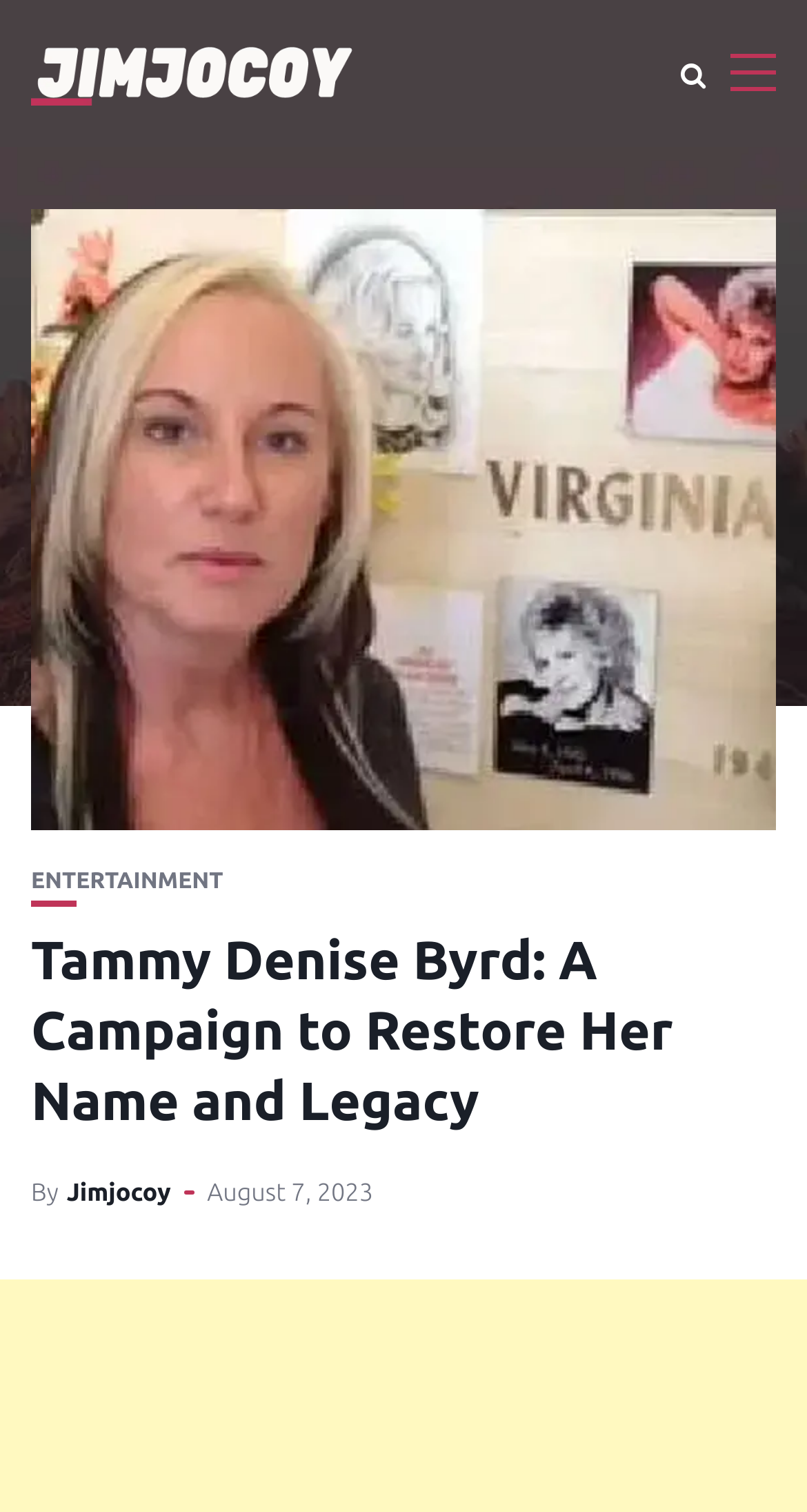Provide a single word or phrase answer to the question: 
What is the name of the person in the image?

Tammy Denise Byrd